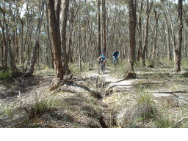What is the purpose of the post?
Using the image, respond with a single word or phrase.

To support recreational biking trails